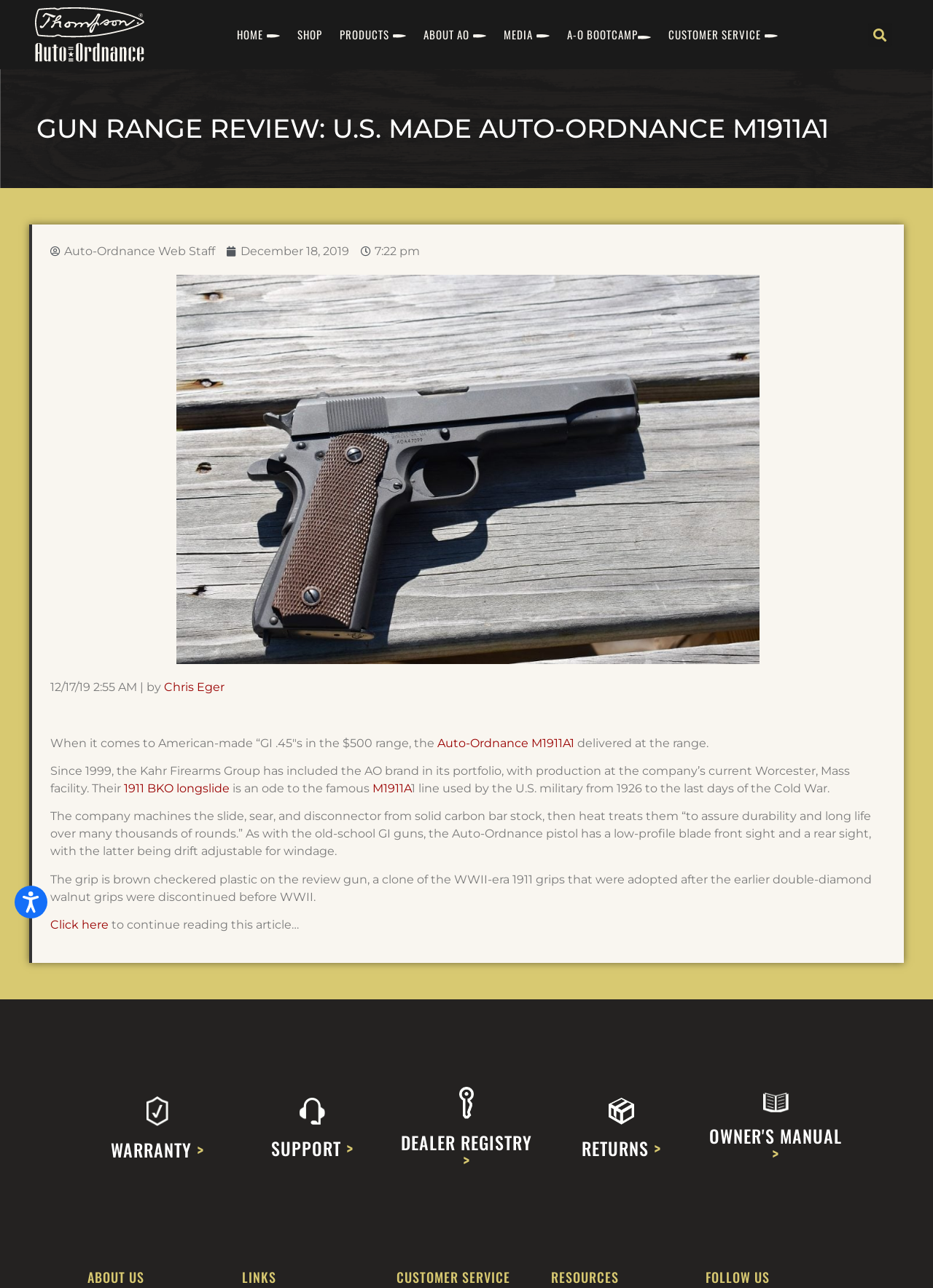Could you specify the bounding box coordinates for the clickable section to complete the following instruction: "Contact customer service"?

[0.713, 0.015, 0.838, 0.039]